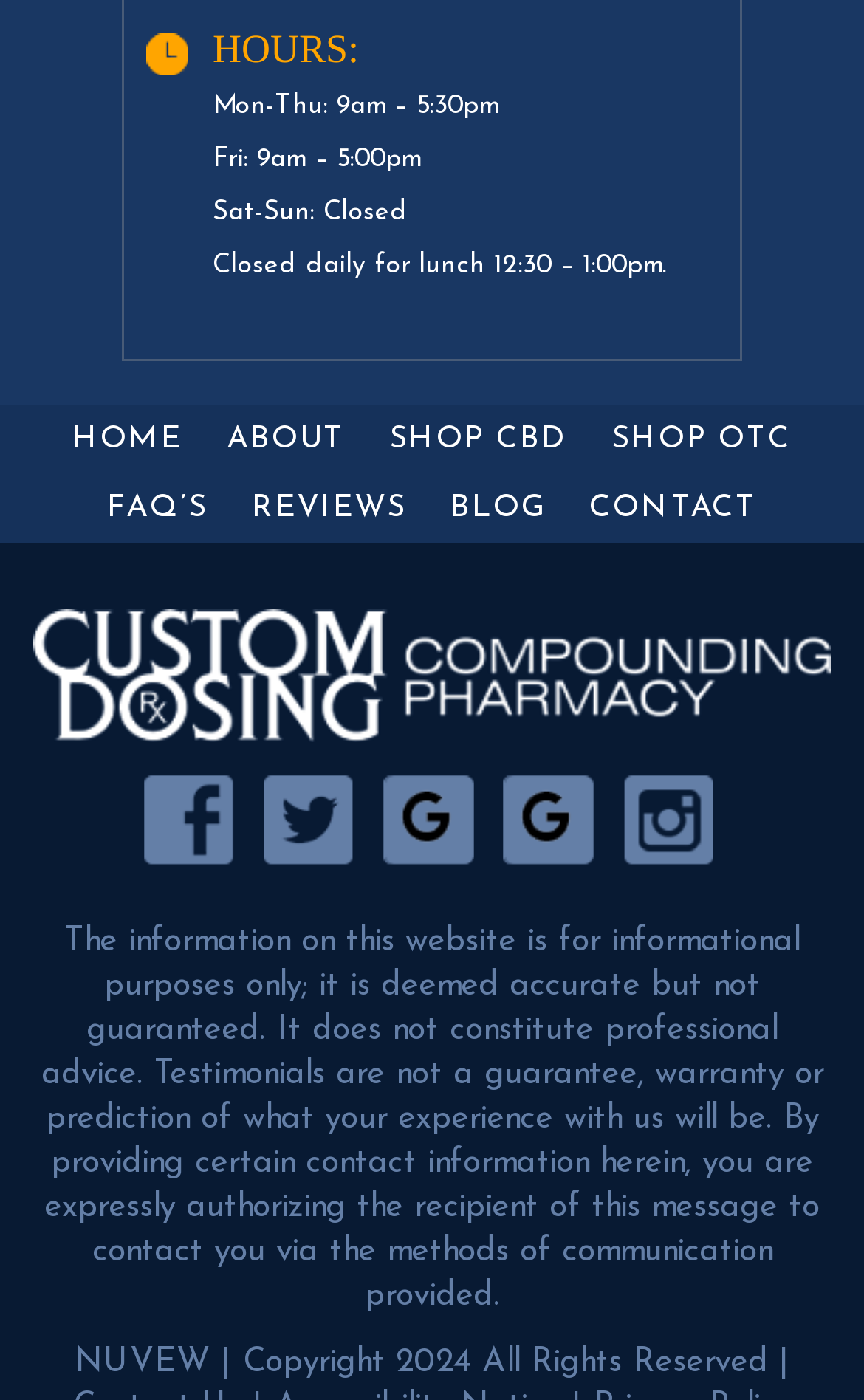Locate the bounding box of the UI element described by: "Shop OTC" in the given webpage screenshot.

[0.682, 0.289, 0.942, 0.338]